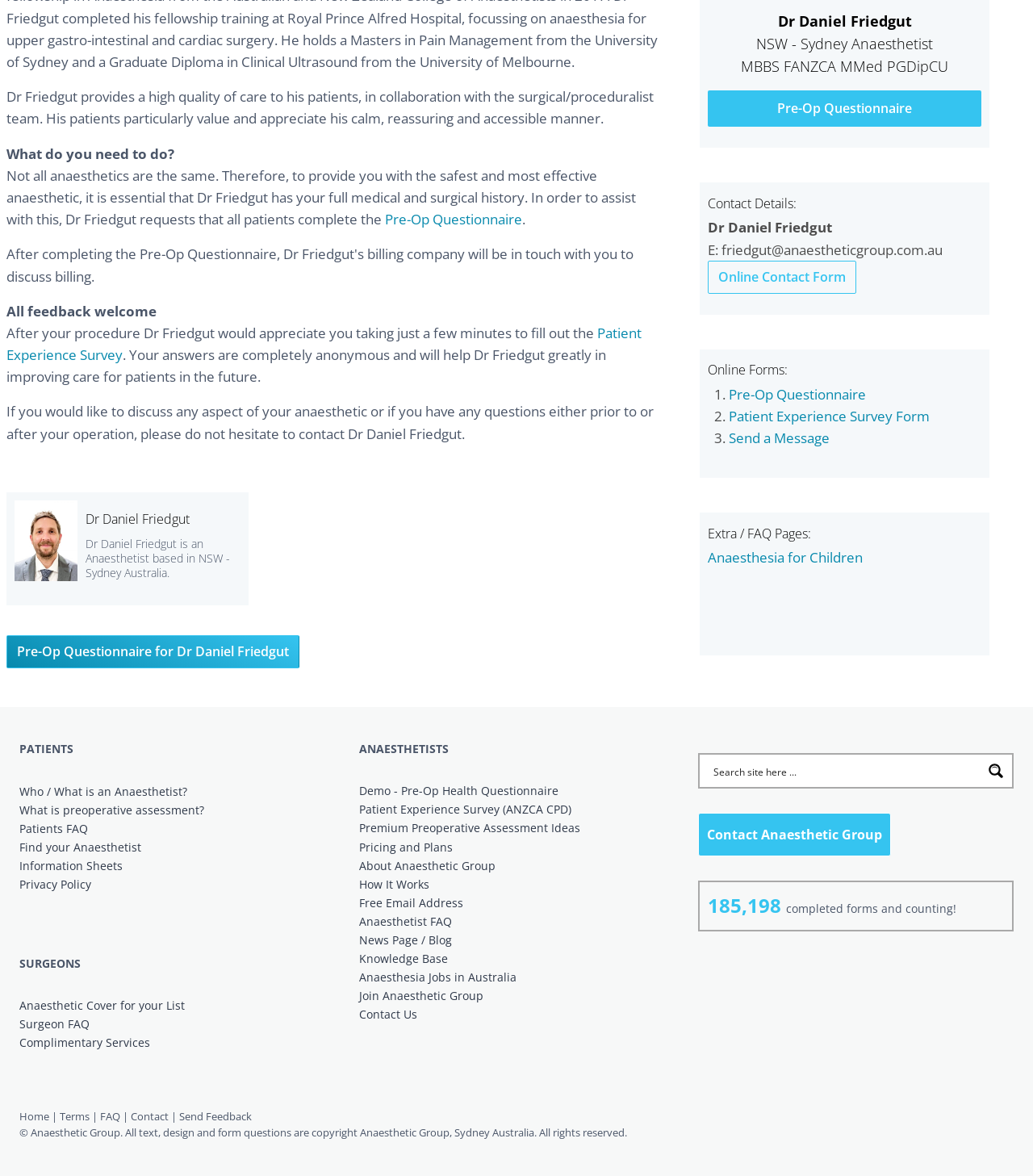Extract the bounding box coordinates of the UI element described: "Information Sheets". Provide the coordinates in the format [left, top, right, bottom] with values ranging from 0 to 1.

[0.019, 0.73, 0.119, 0.743]